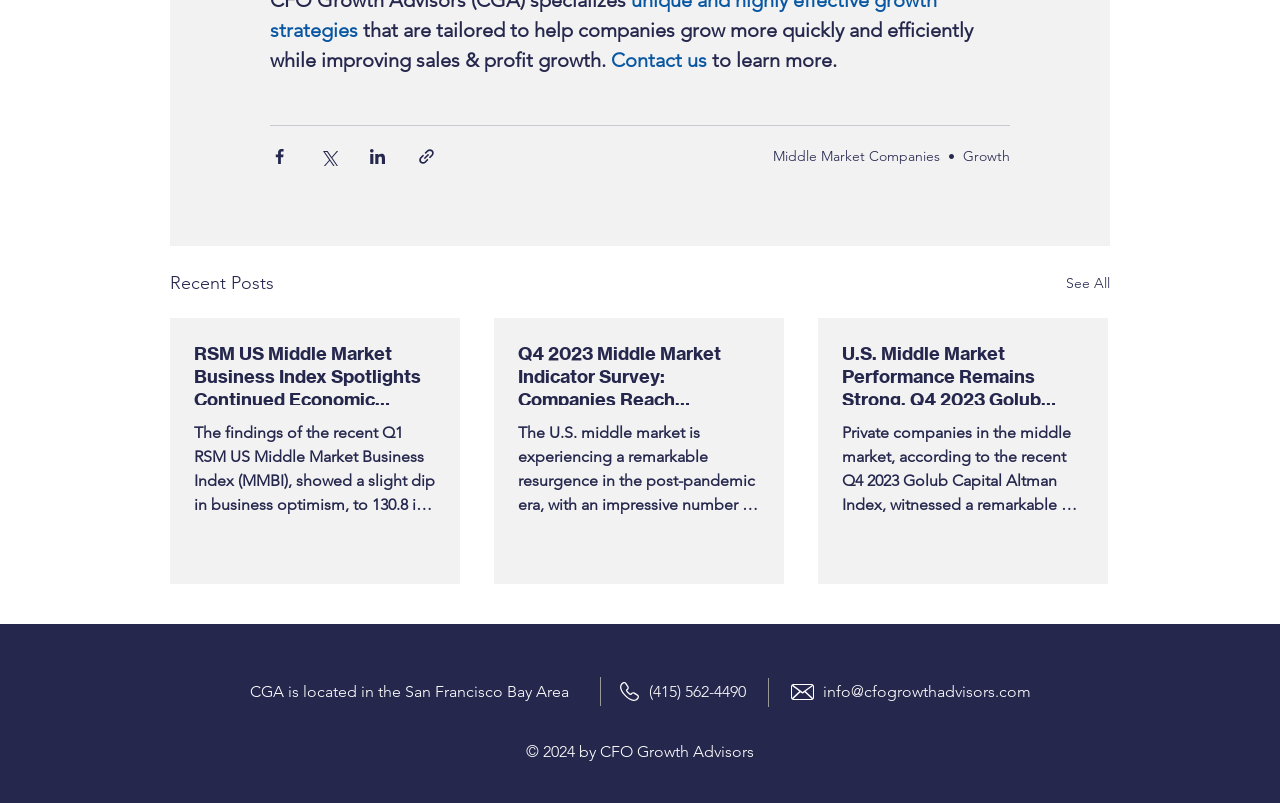What is the company's contact phone number?
Please provide a single word or phrase in response based on the screenshot.

(415) 562-4490